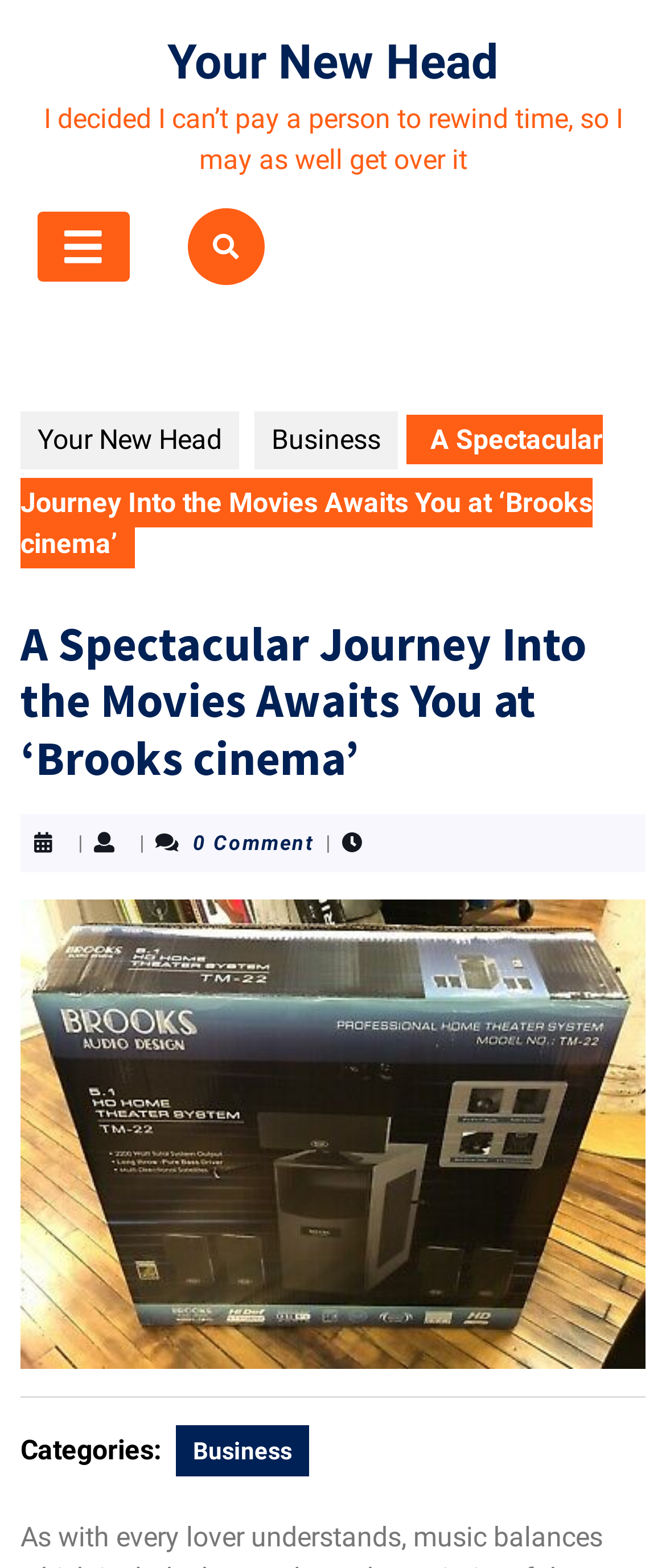For the given element description Your New Head, determine the bounding box coordinates of the UI element. The coordinates should follow the format (top-left x, top-left y, bottom-right x, bottom-right y) and be within the range of 0 to 1.

[0.251, 0.022, 0.749, 0.058]